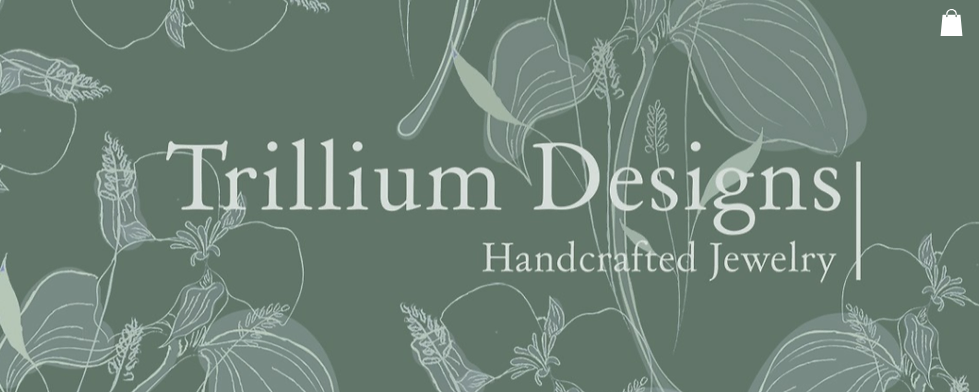Using the information from the screenshot, answer the following question thoroughly:
What is the font style of the brand name?

The caption describes the font style of the brand name 'Trillium Designs' as 'elegant', which suggests that the font is refined and sophisticated.